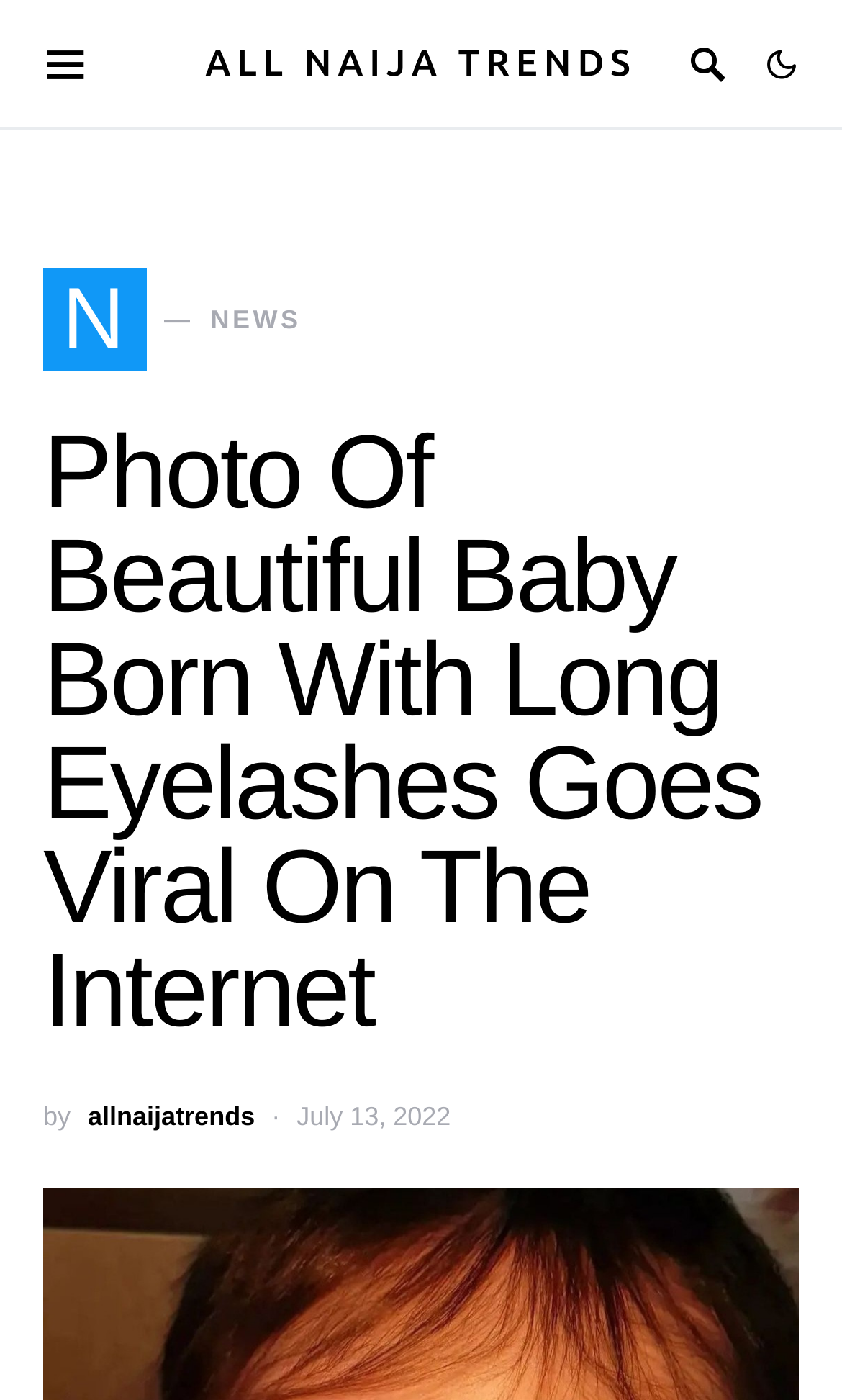Given the element description: "NNews", predict the bounding box coordinates of the UI element it refers to, using four float numbers between 0 and 1, i.e., [left, top, right, bottom].

[0.051, 0.191, 0.358, 0.265]